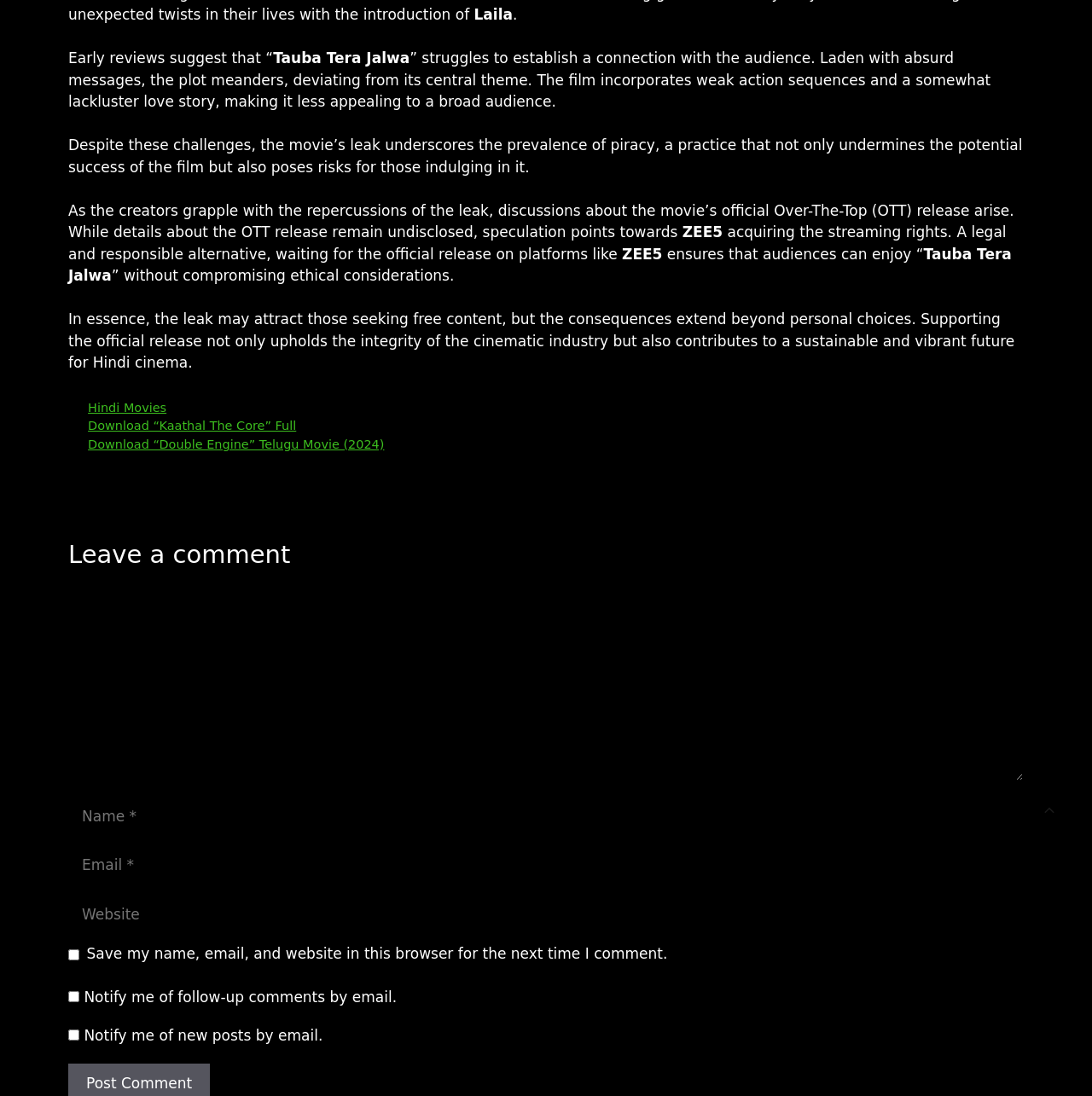Please examine the image and answer the question with a detailed explanation:
How many links are present in the footer section?

The footer section contains three links: 'Categories', 'Hindi Movies', and 'Posts'.